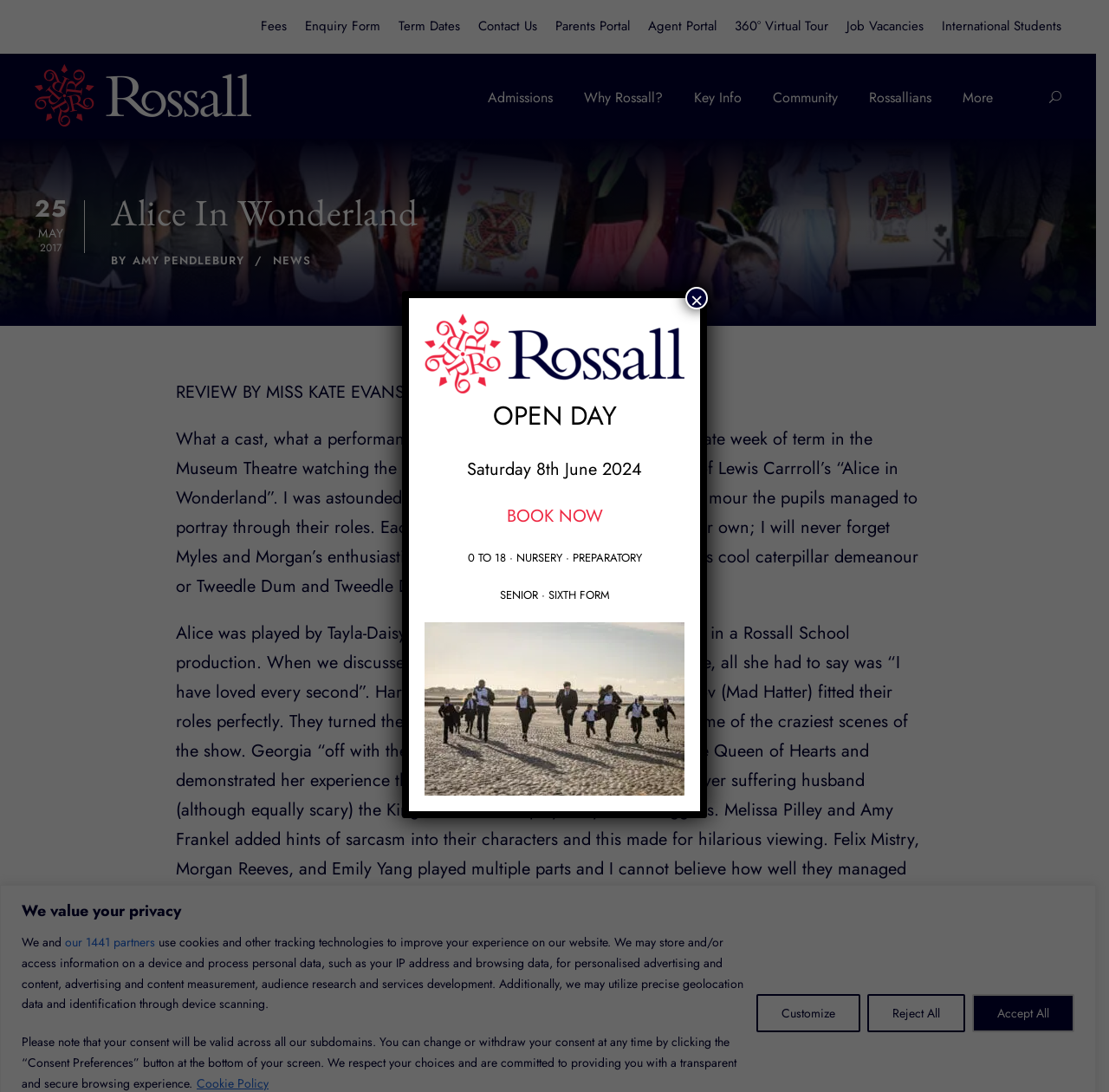What is the main title displayed on this webpage?

Alice In Wonderland